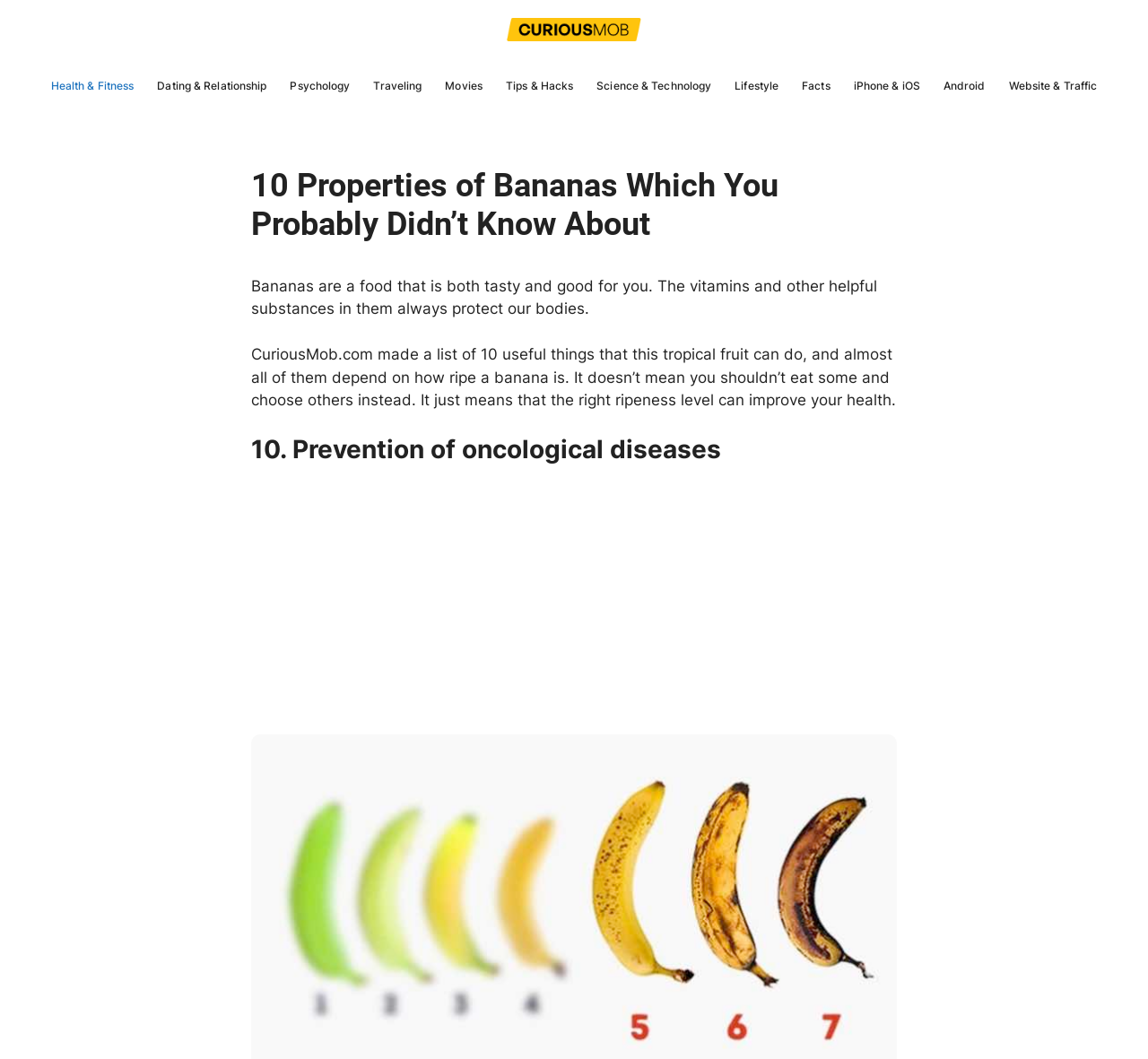Specify the bounding box coordinates of the area to click in order to execute this command: 'Follow the 'Facebook' link'. The coordinates should consist of four float numbers ranging from 0 to 1, and should be formatted as [left, top, right, bottom].

None